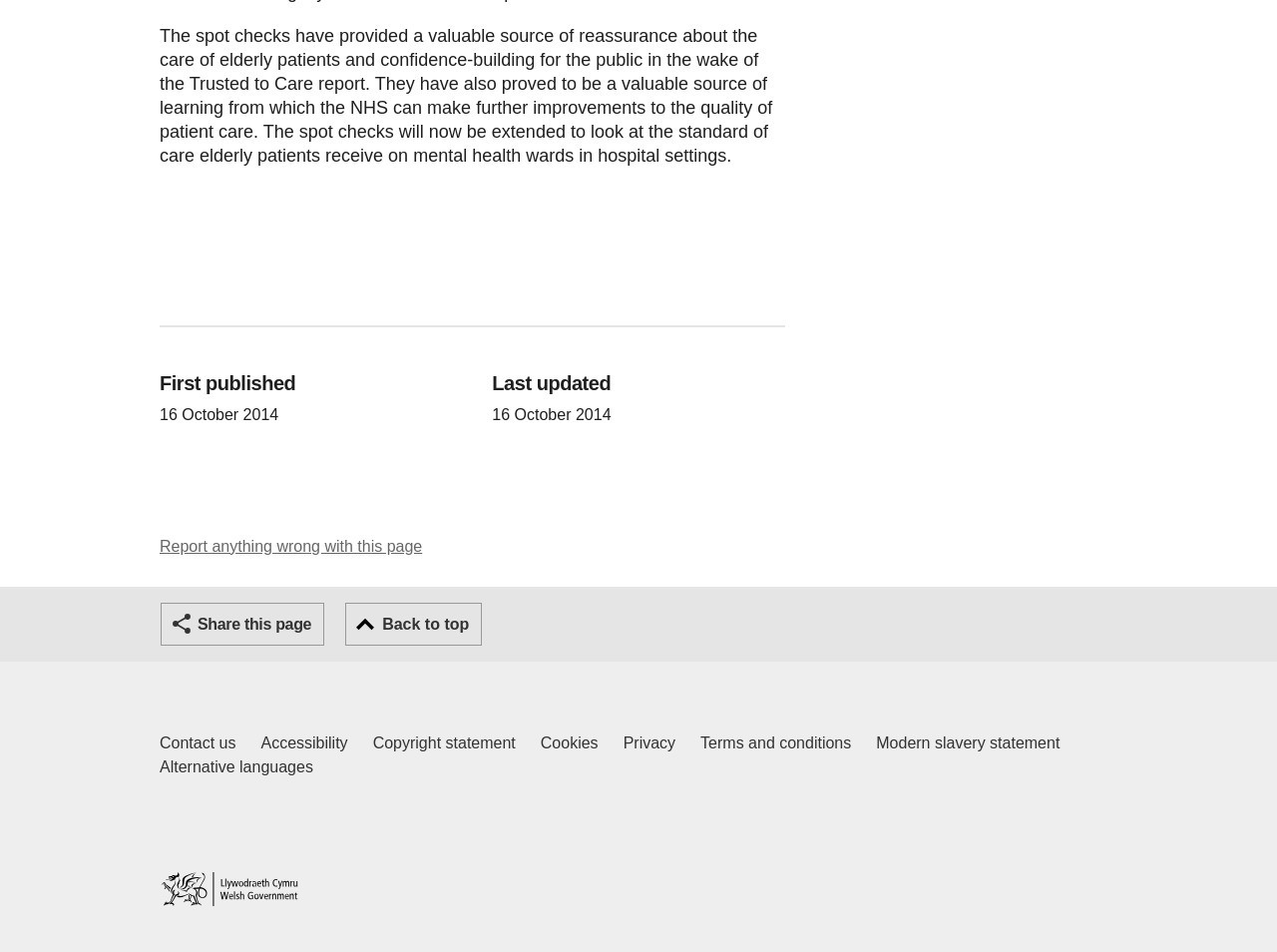Please specify the bounding box coordinates of the clickable region necessary for completing the following instruction: "Click on the 'HOME' link". The coordinates must consist of four float numbers between 0 and 1, i.e., [left, top, right, bottom].

None